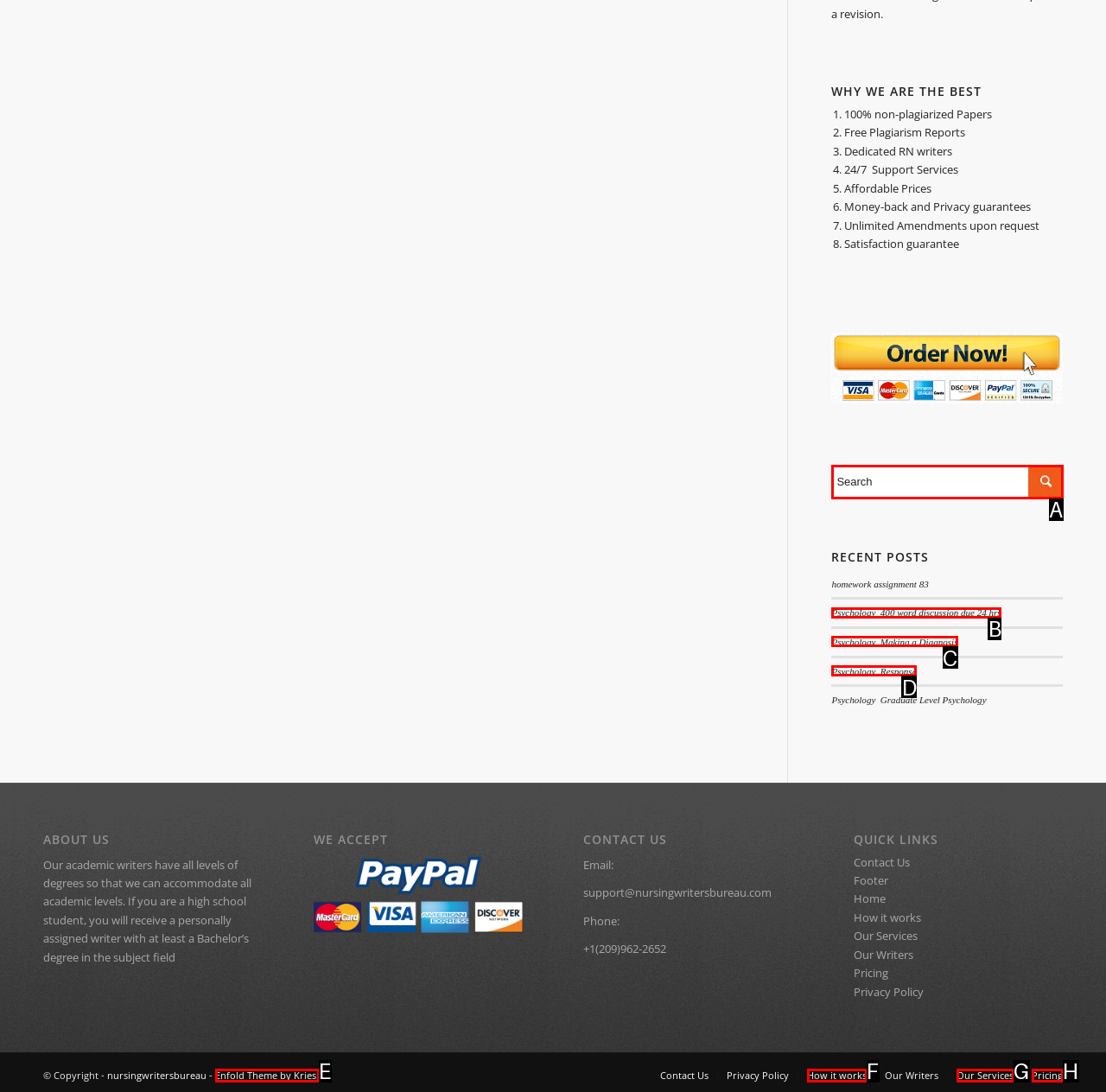Using the given description: Psychology Response, identify the HTML element that corresponds best. Answer with the letter of the correct option from the available choices.

D